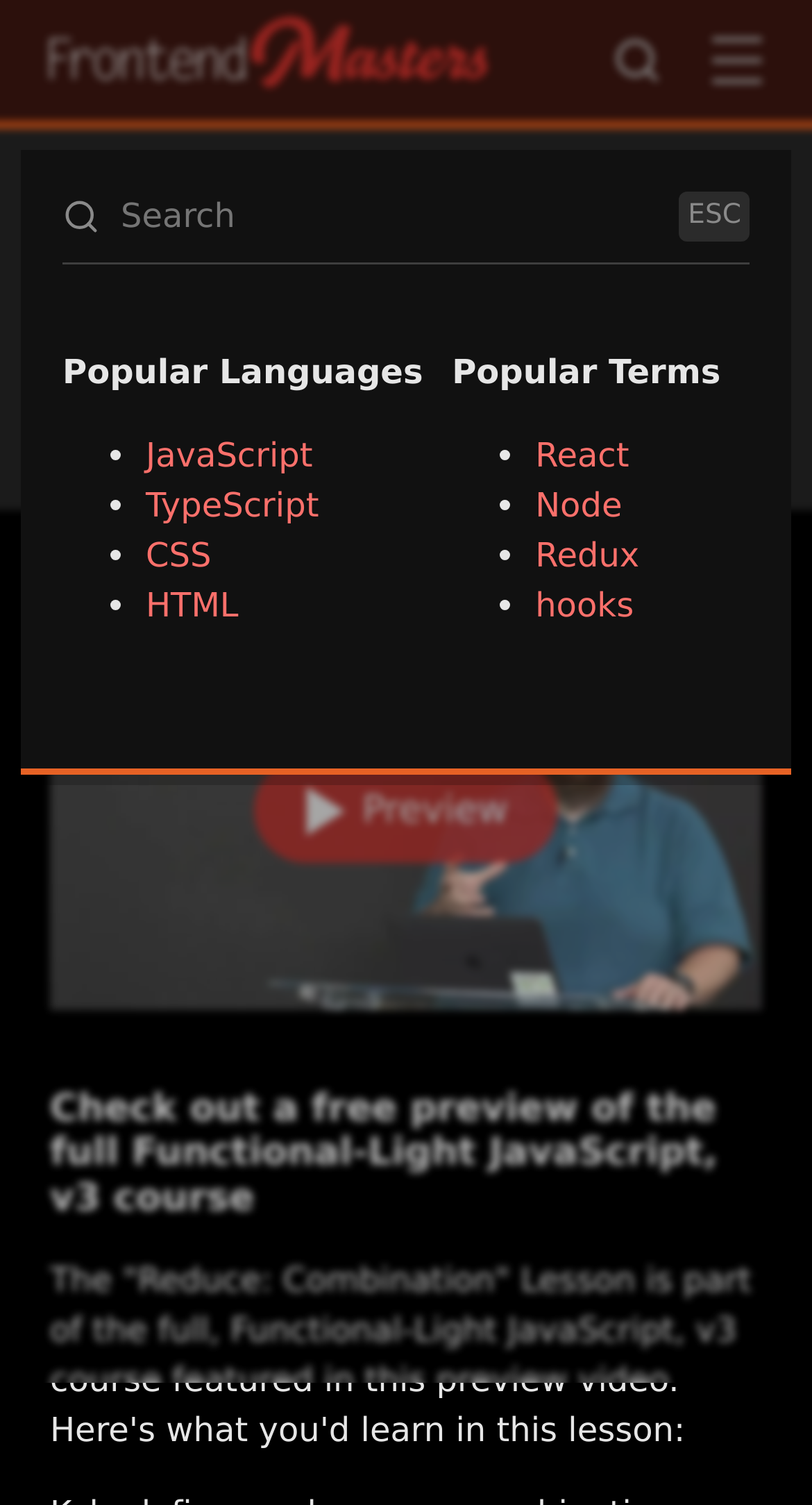Identify the bounding box coordinates of the clickable region required to complete the instruction: "Go to JavaScript page". The coordinates should be given as four float numbers within the range of 0 and 1, i.e., [left, top, right, bottom].

[0.179, 0.286, 0.385, 0.319]